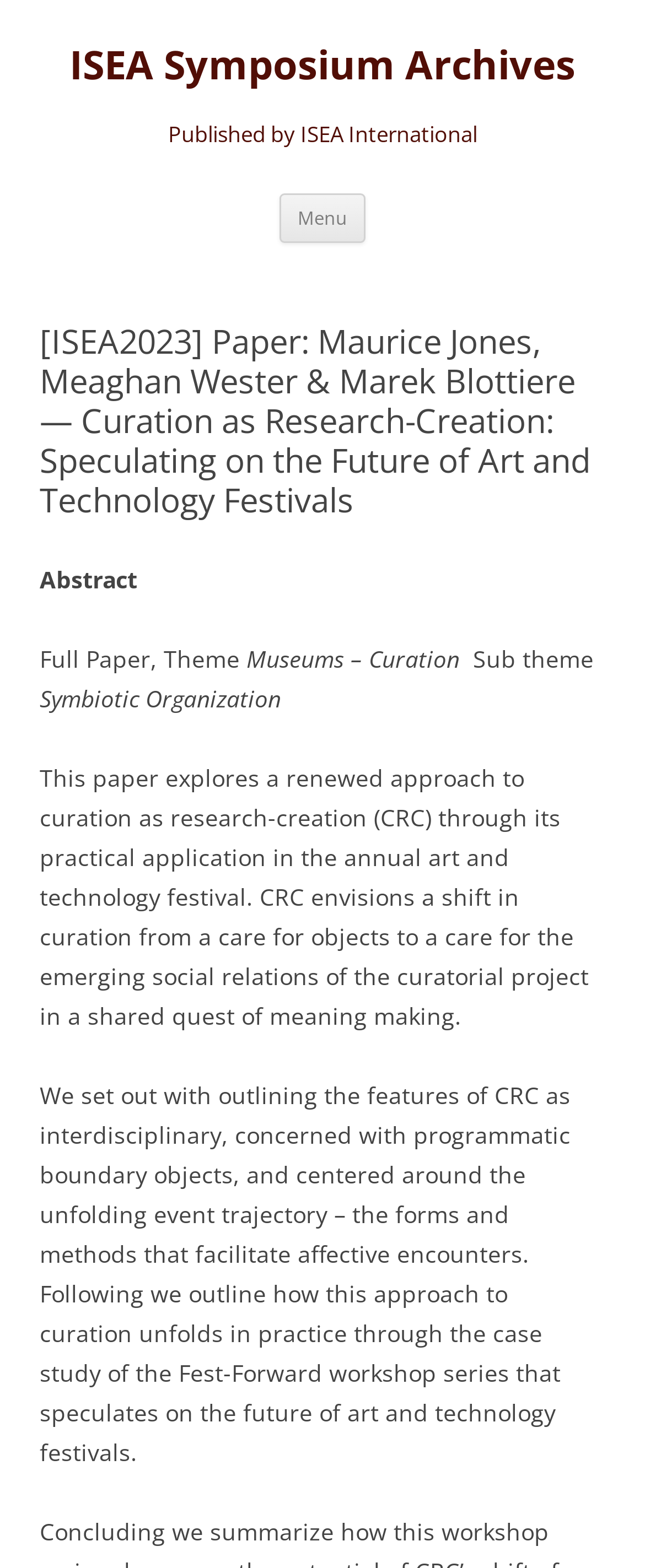Provide a one-word or short-phrase answer to the question:
What is the approach to curation explored in the paper?

Curation as Research-Creation